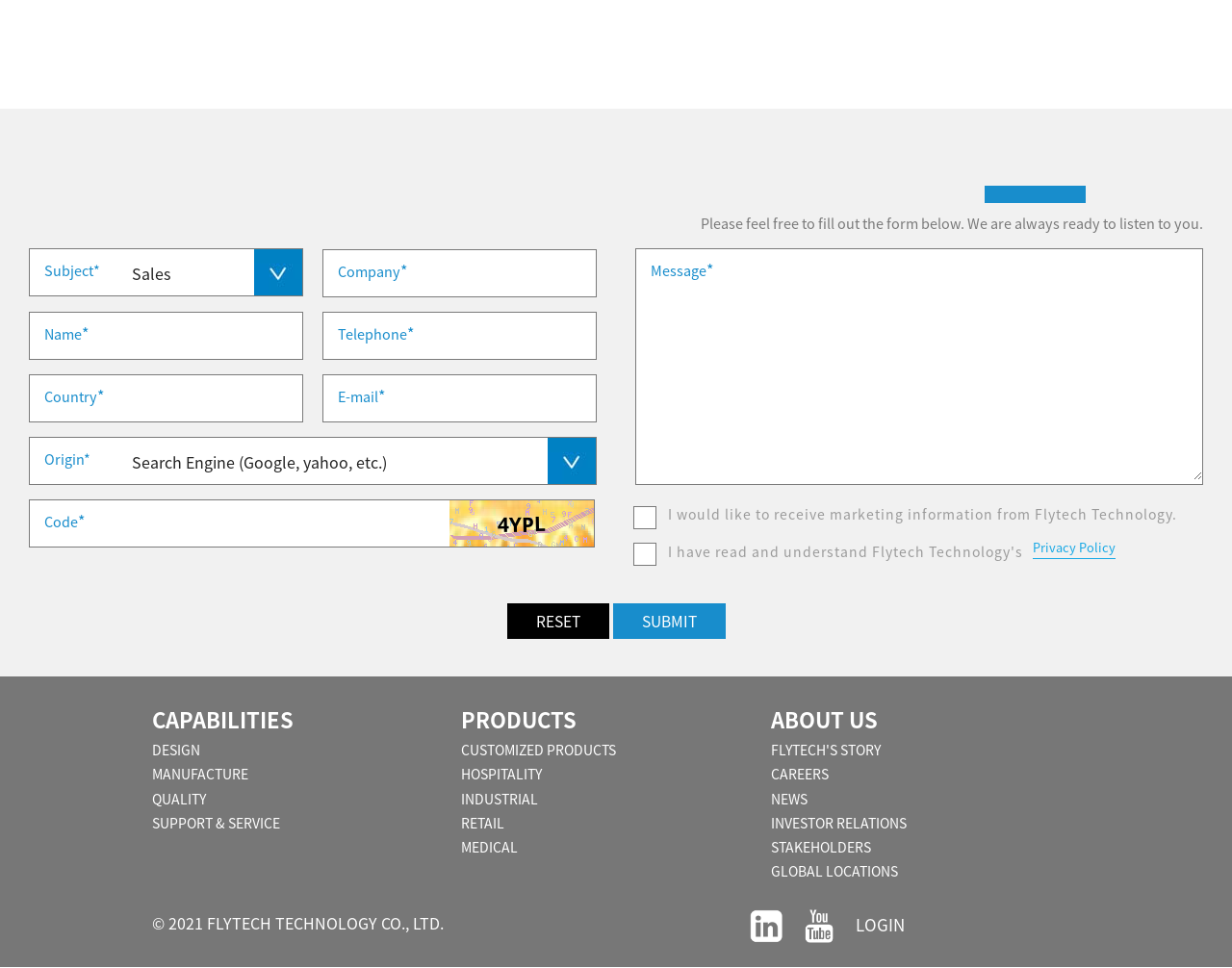Please locate the bounding box coordinates of the element that should be clicked to complete the given instruction: "Click the submit button".

[0.497, 0.623, 0.589, 0.66]